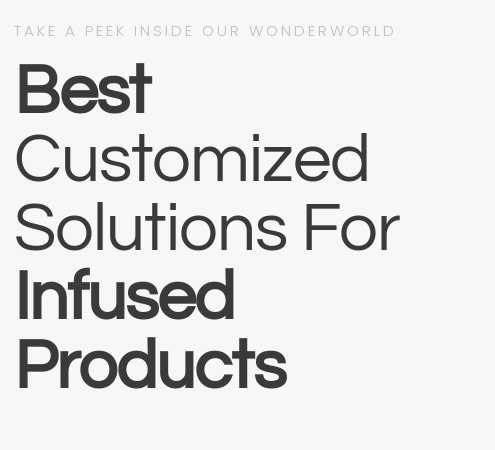Craft a thorough explanation of what is depicted in the image.

The image prominently features the heading "Best Customized Solutions For Infused Products," presented in a bold and modern font. Above this text is a secondary heading that reads "TAKE A PEEK INSIDE OUR WONDERWORLD," setting an inviting tone for the content below. The overall design emphasizes innovation and customization, suggesting a focus on unique solutions in wellness and health products that are infused with beneficial ingredients. This layout aims to engage viewers and encourage them to explore the offerings further, reinforcing a mission centered on enhancing well-being through tailored approaches.